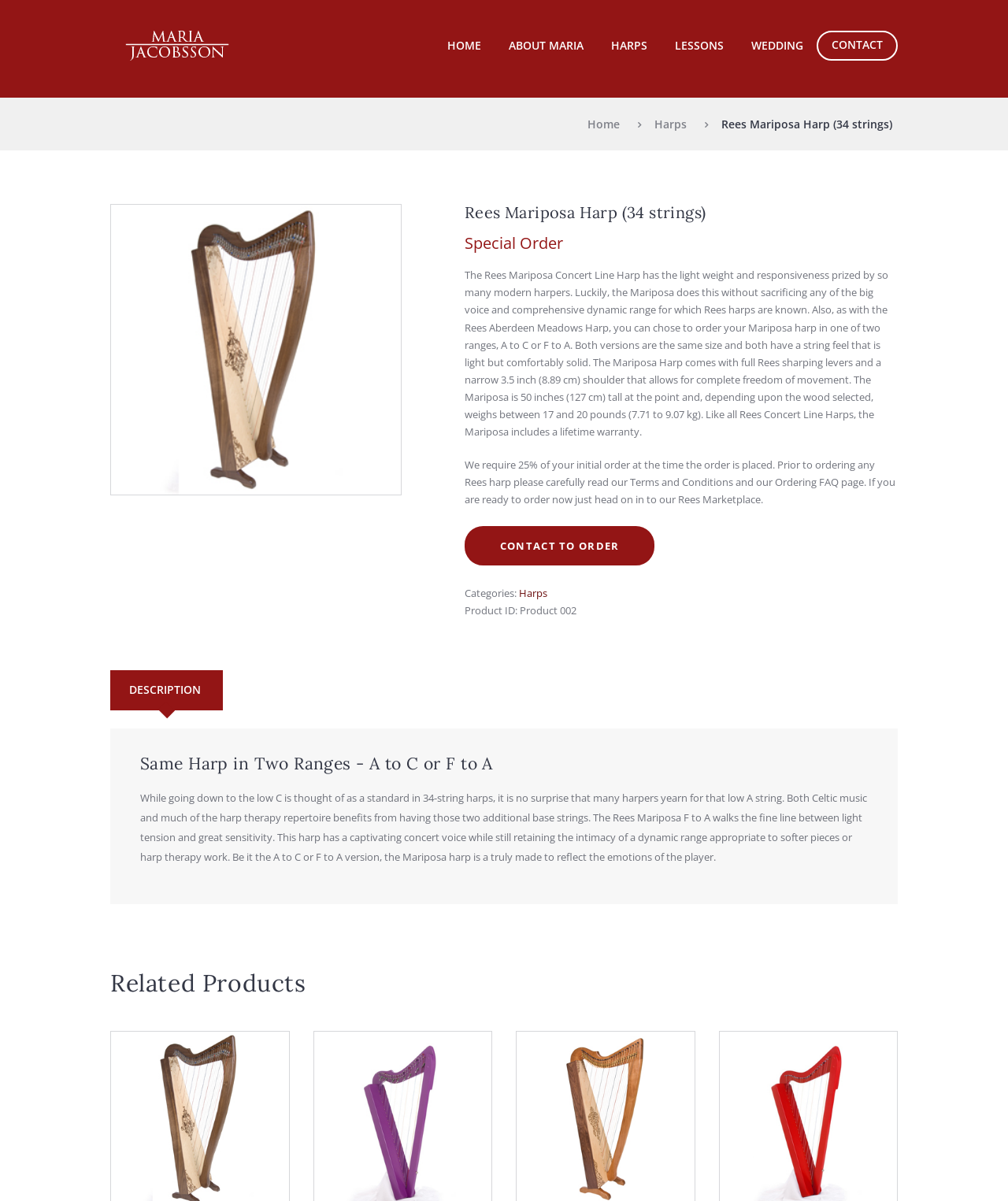What is the purpose of the 'CONTACT TO ORDER' link?
Provide an in-depth and detailed answer to the question.

I found the answer by looking at the link element with the bounding box coordinates [0.461, 0.438, 0.649, 0.471], which contains the text 'CONTACT TO ORDER'. This suggests that the purpose of the link is to allow users to contact the seller to order the harp.